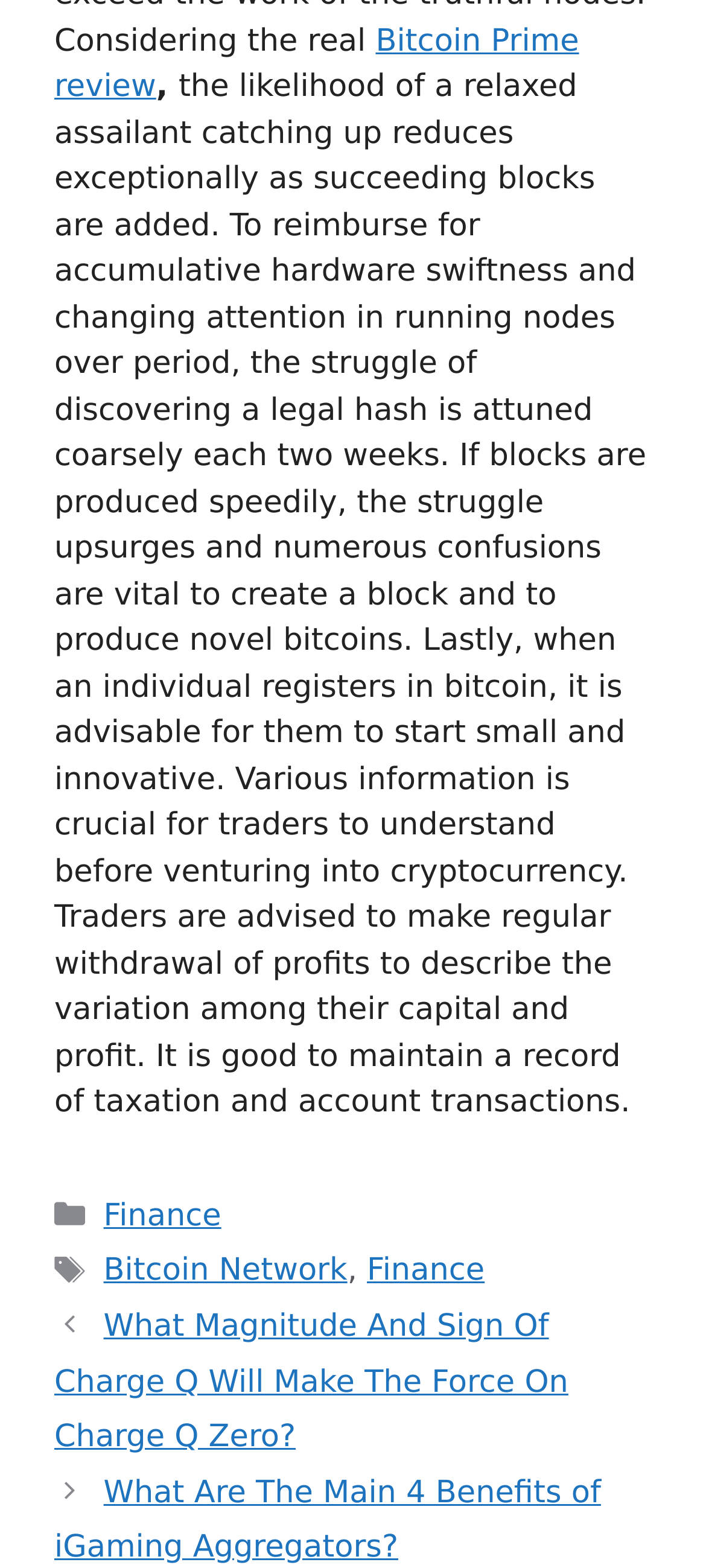What is the topic of the article?
Use the image to answer the question with a single word or phrase.

Bitcoin